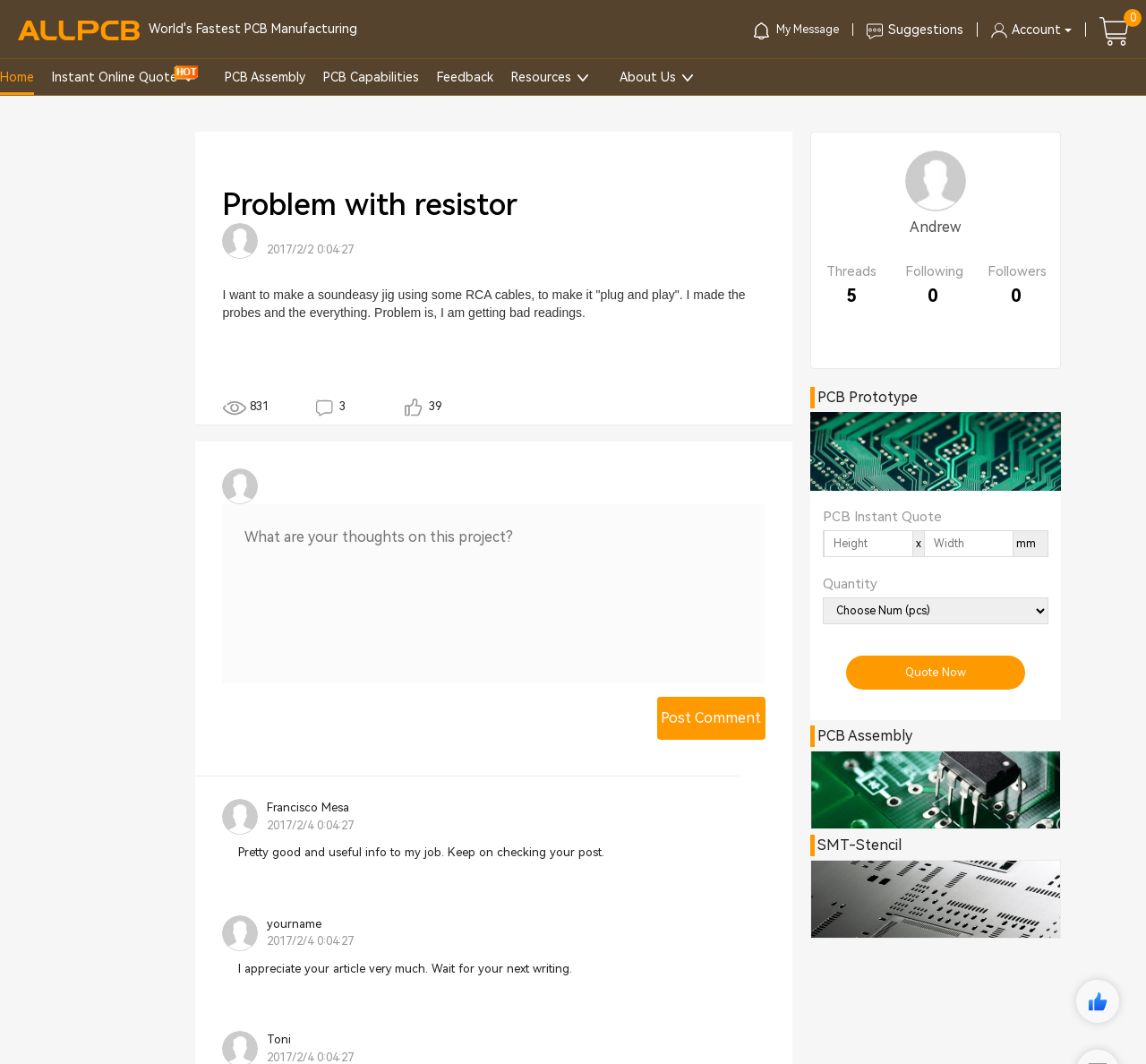Determine the coordinates of the bounding box for the clickable area needed to execute this instruction: "Click on the 'Donate' link".

None